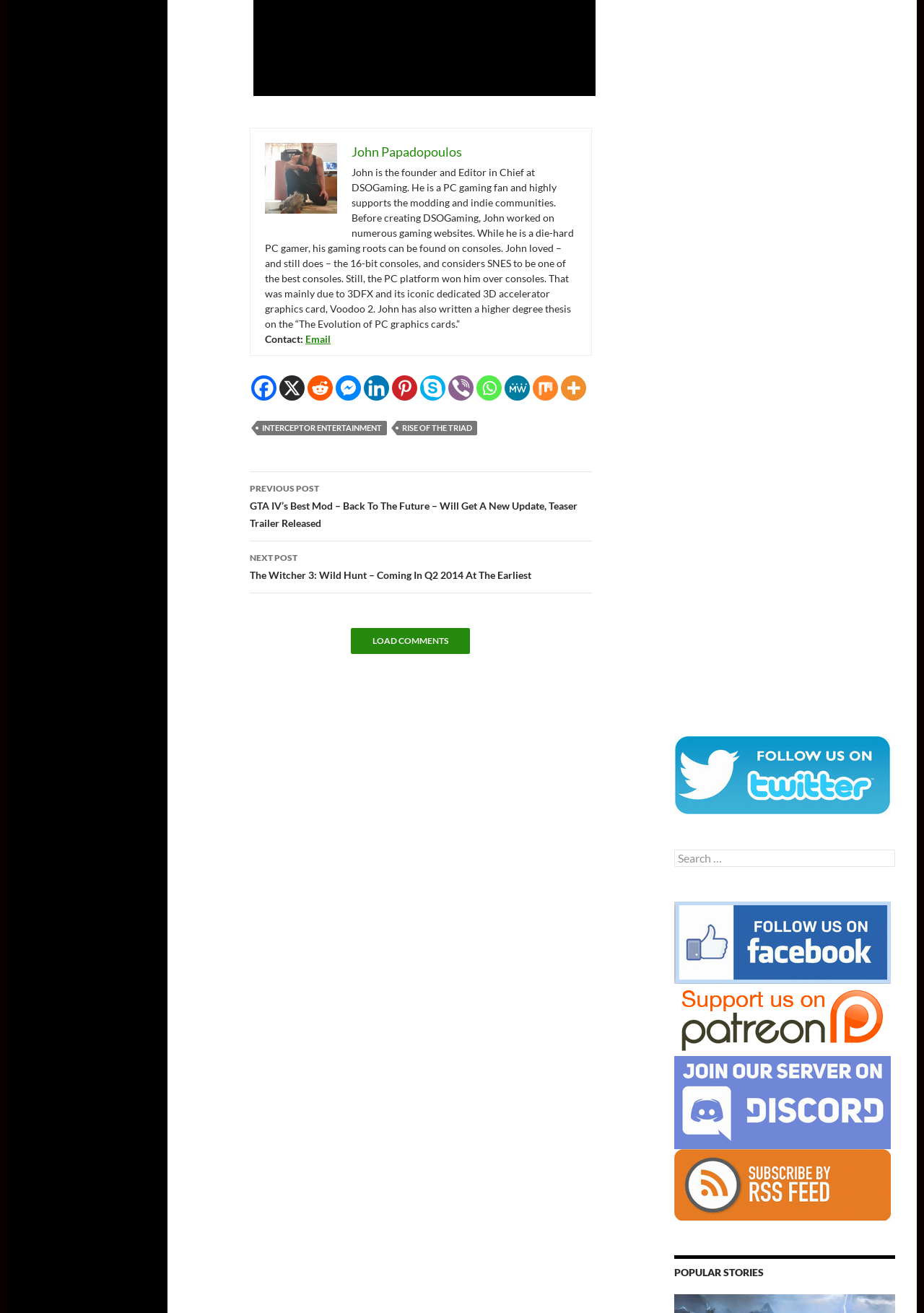Identify the bounding box coordinates of the clickable region required to complete the instruction: "Watch the gameplay video of Assassin's Creed Shadows". The coordinates should be given as four float numbers within the range of 0 and 1, i.e., [left, top, right, bottom].

[0.73, 0.108, 0.963, 0.127]